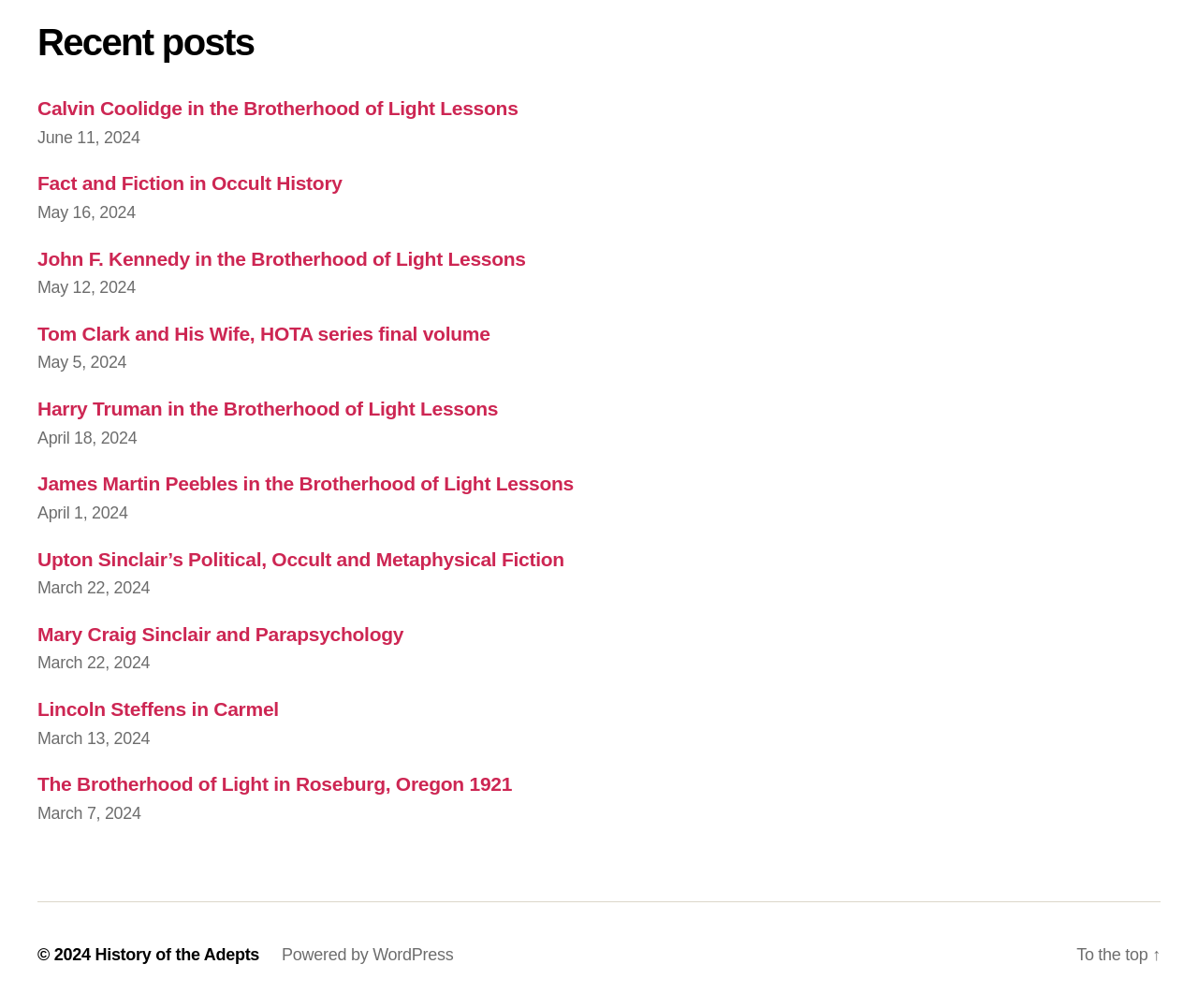Please identify the bounding box coordinates of the clickable area that will allow you to execute the instruction: "Return to the top of the page".

[0.899, 0.938, 0.969, 0.957]